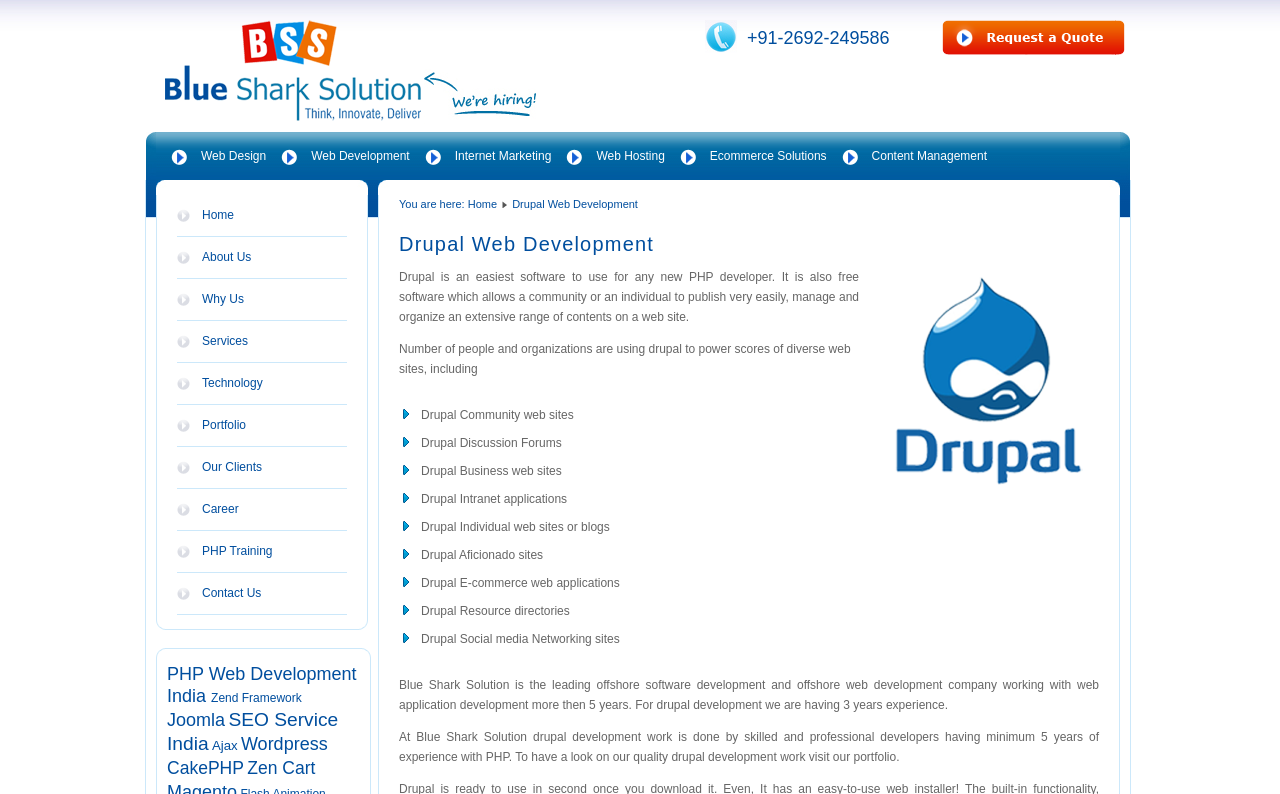Determine the bounding box coordinates of the target area to click to execute the following instruction: "Follow us on Facebook."

None